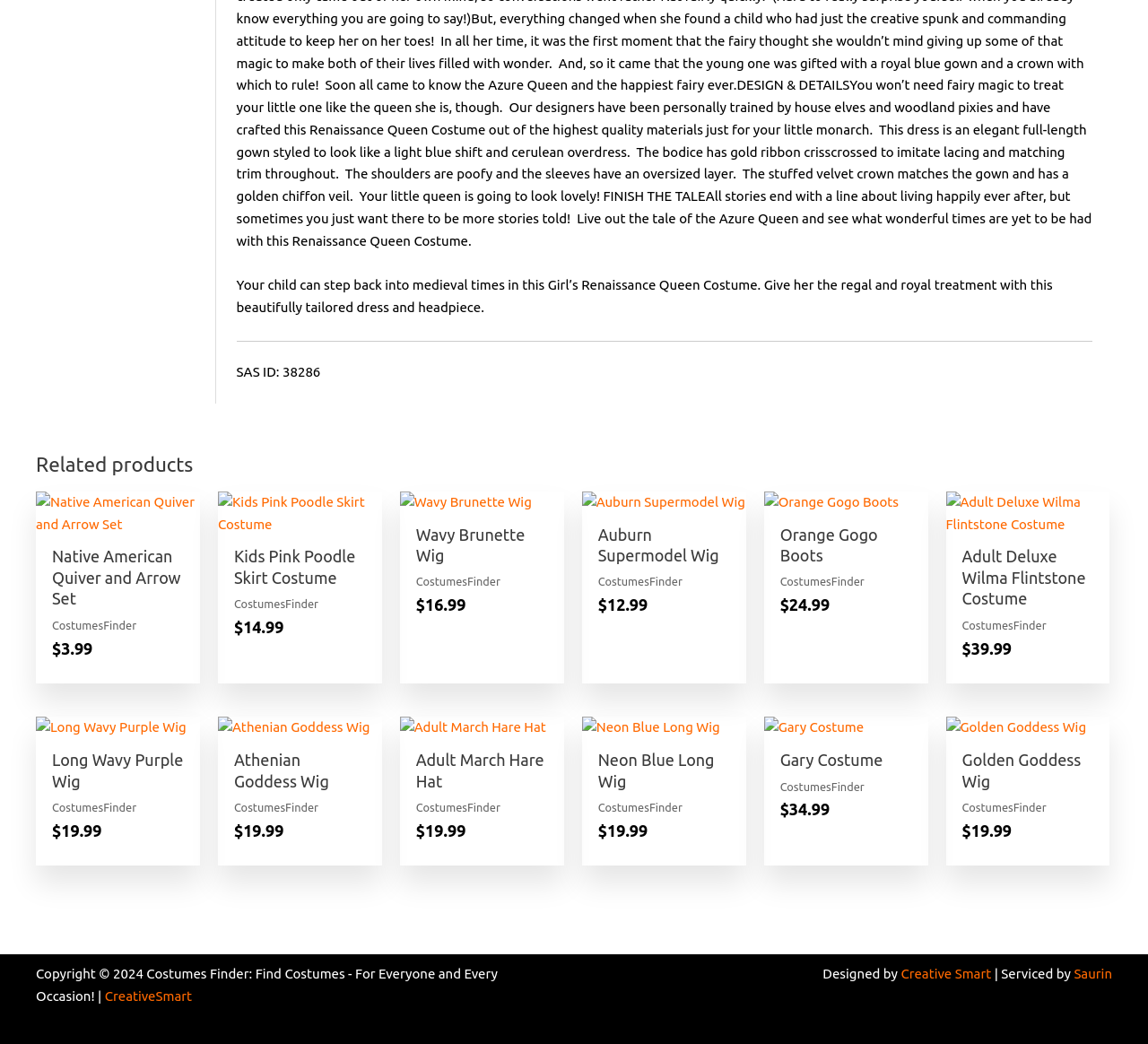Predict the bounding box coordinates for the UI element described as: "Long Wavy Purple Wig". The coordinates should be four float numbers between 0 and 1, presented as [left, top, right, bottom].

[0.045, 0.718, 0.16, 0.766]